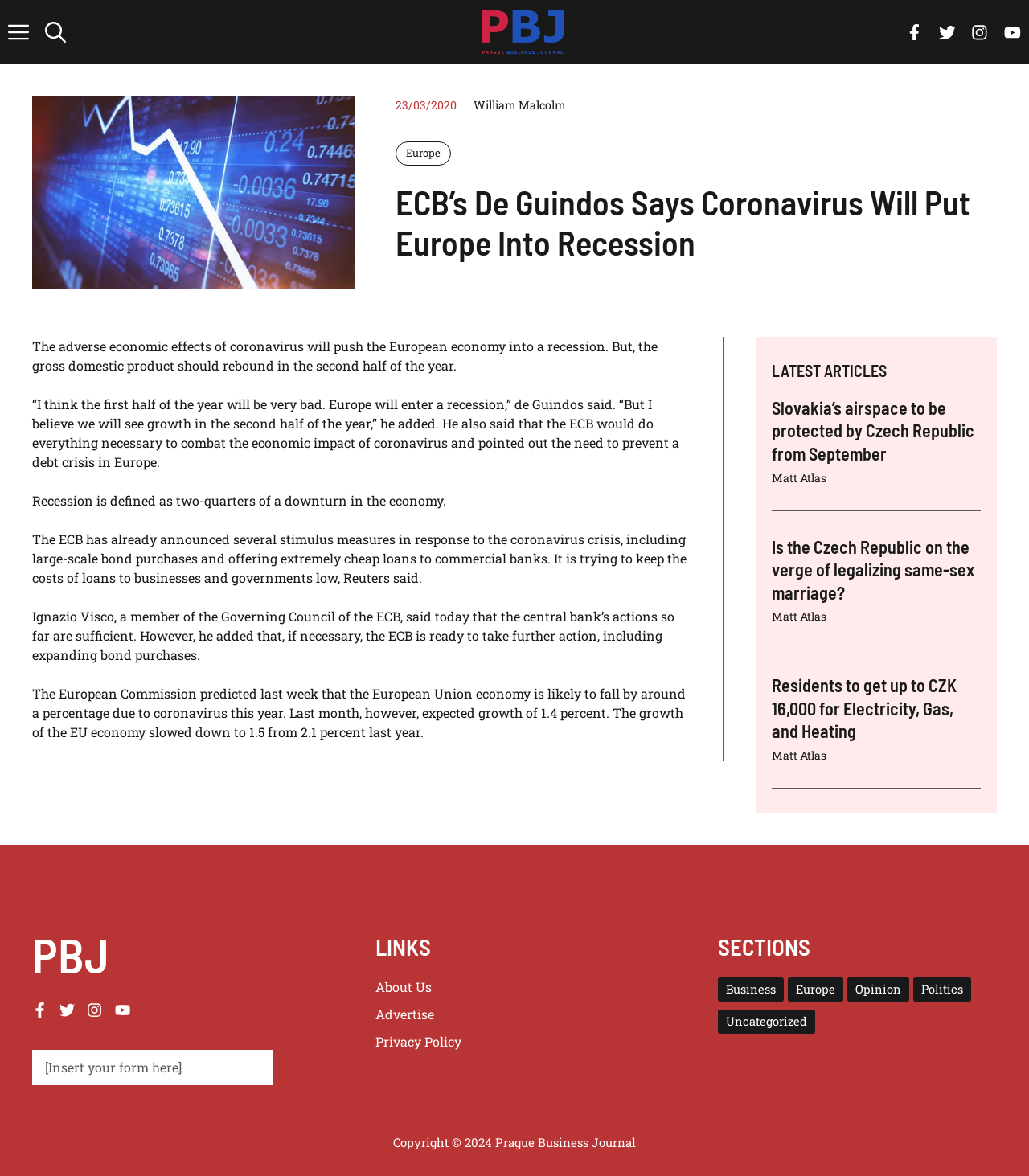Use the details in the image to answer the question thoroughly: 
What is the name of the journal?

The name of the journal can be found in the top-left corner of the webpage, where it says 'Prague Business Journal' in the navigation section.